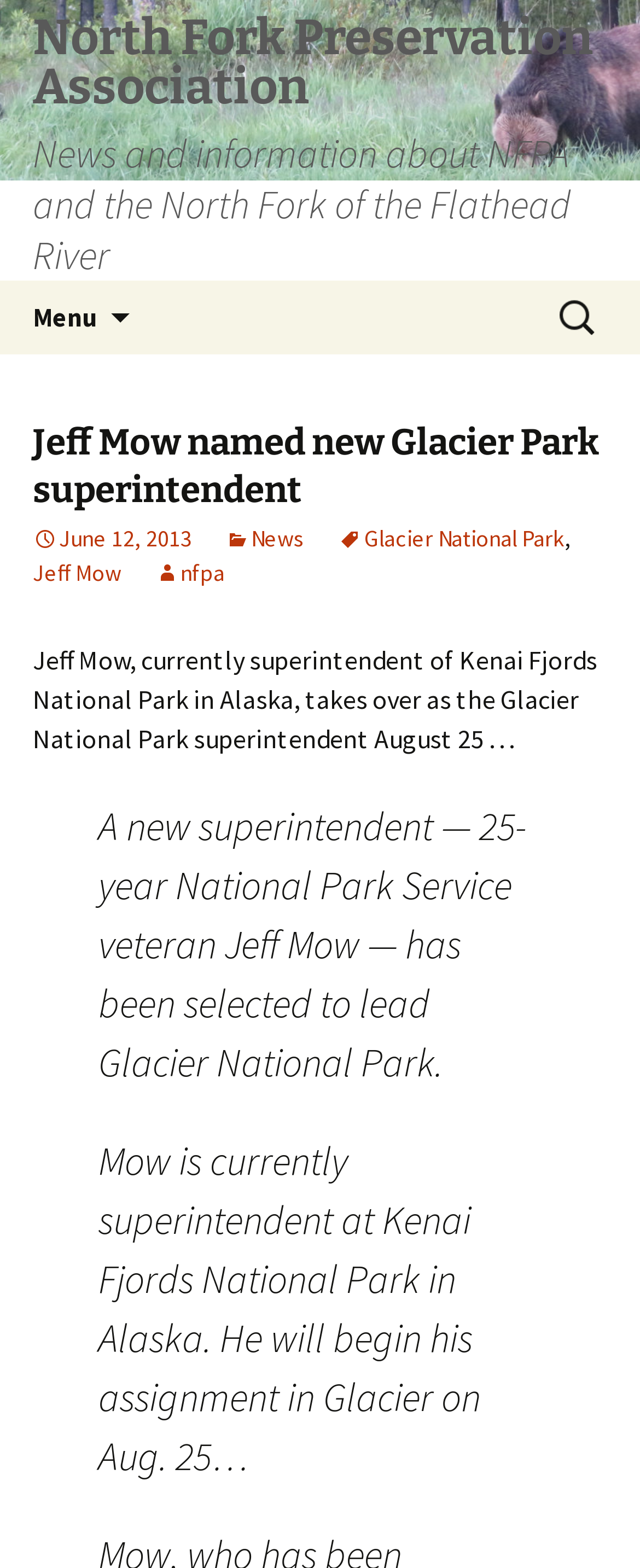What is the name of the river mentioned in the webpage?
Using the visual information, answer the question in a single word or phrase.

Flathead River